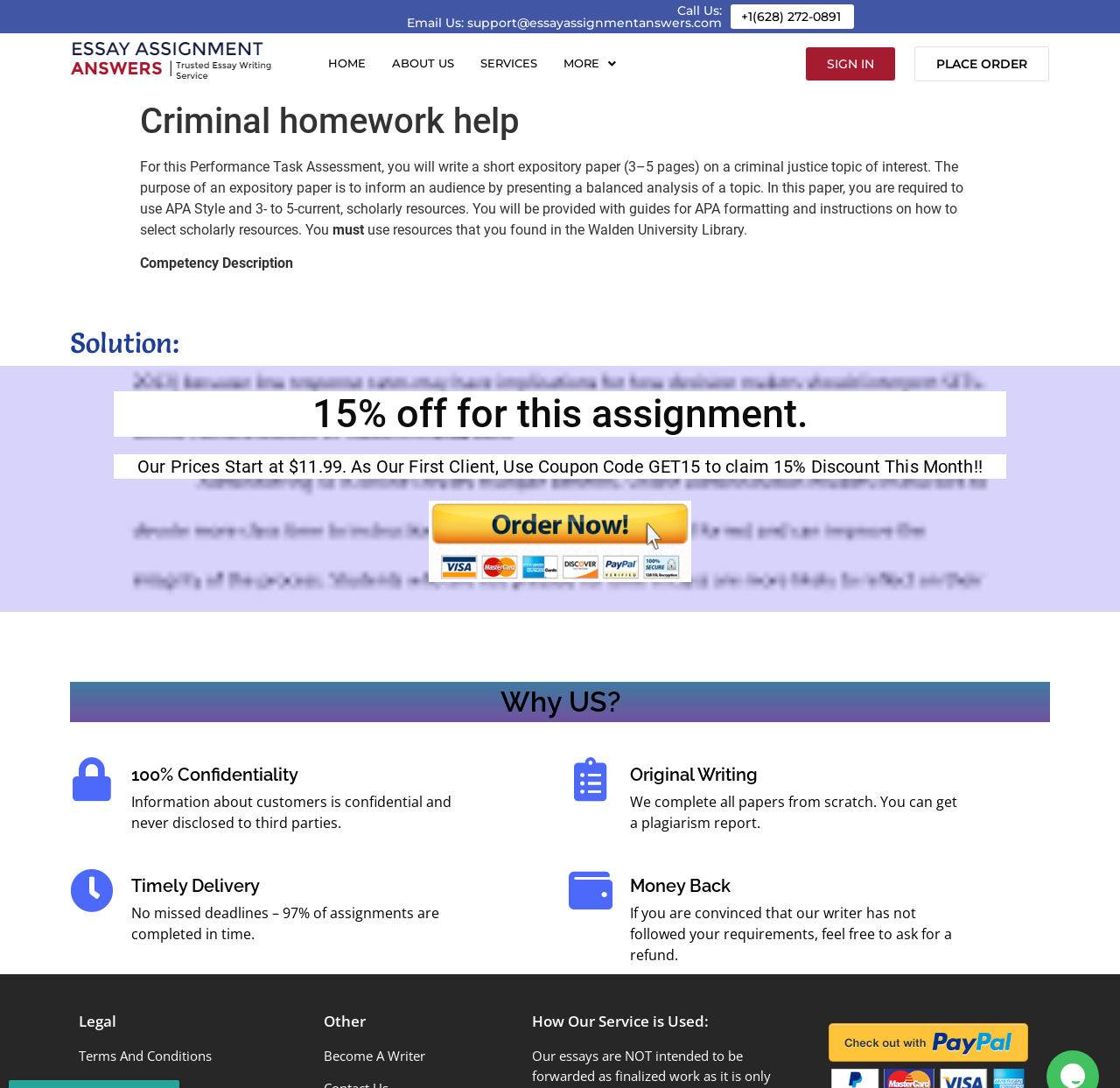Locate the bounding box of the UI element with the following description: "+1(628) 272-0891".

[0.652, 0.004, 0.762, 0.027]